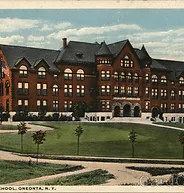Please reply with a single word or brief phrase to the question: 
What is the condition of the shrubs and trees on the school's grounds?

neatly trimmed